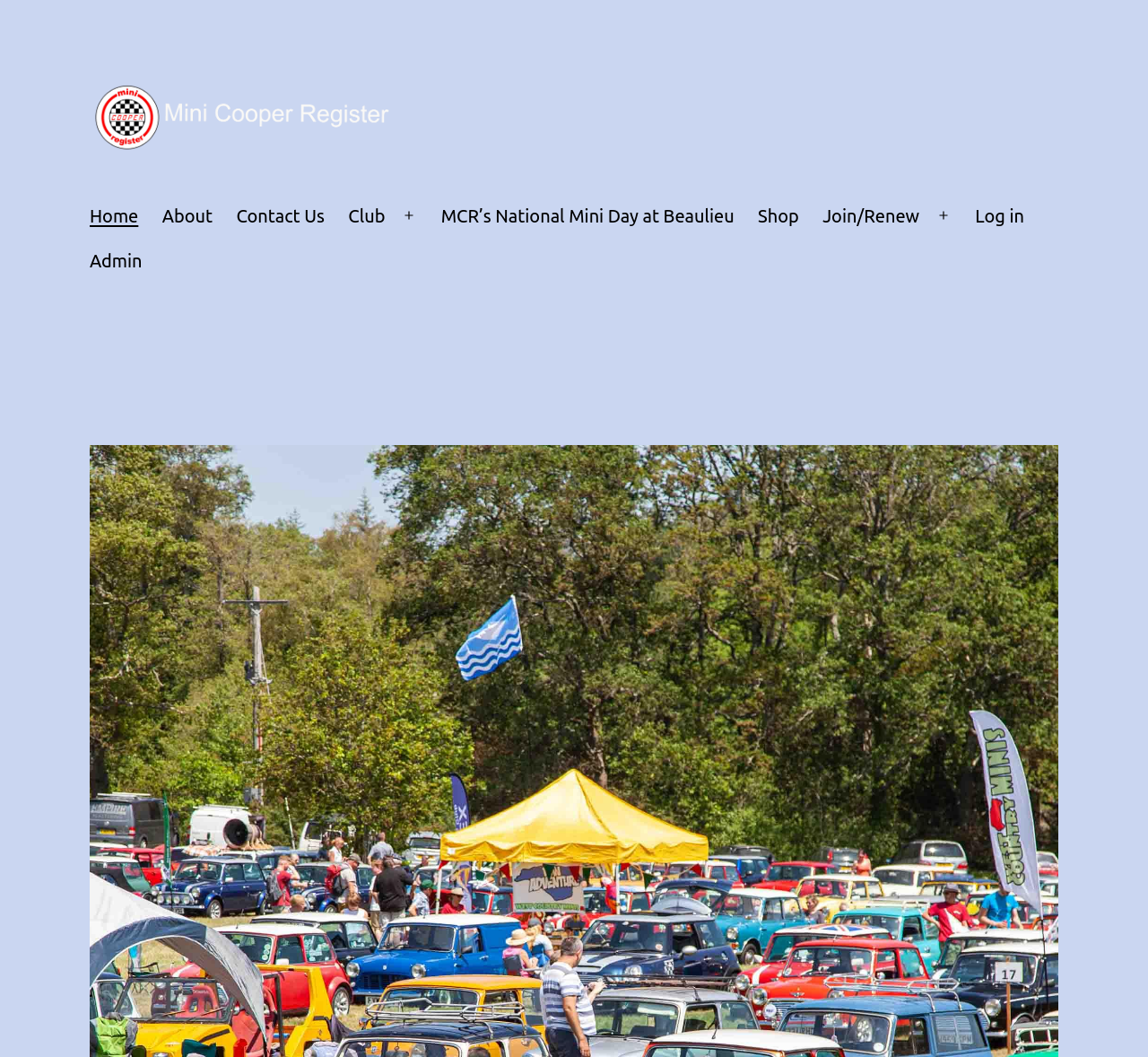Show me the bounding box coordinates of the clickable region to achieve the task as per the instruction: "view national mini day event".

[0.374, 0.183, 0.65, 0.226]